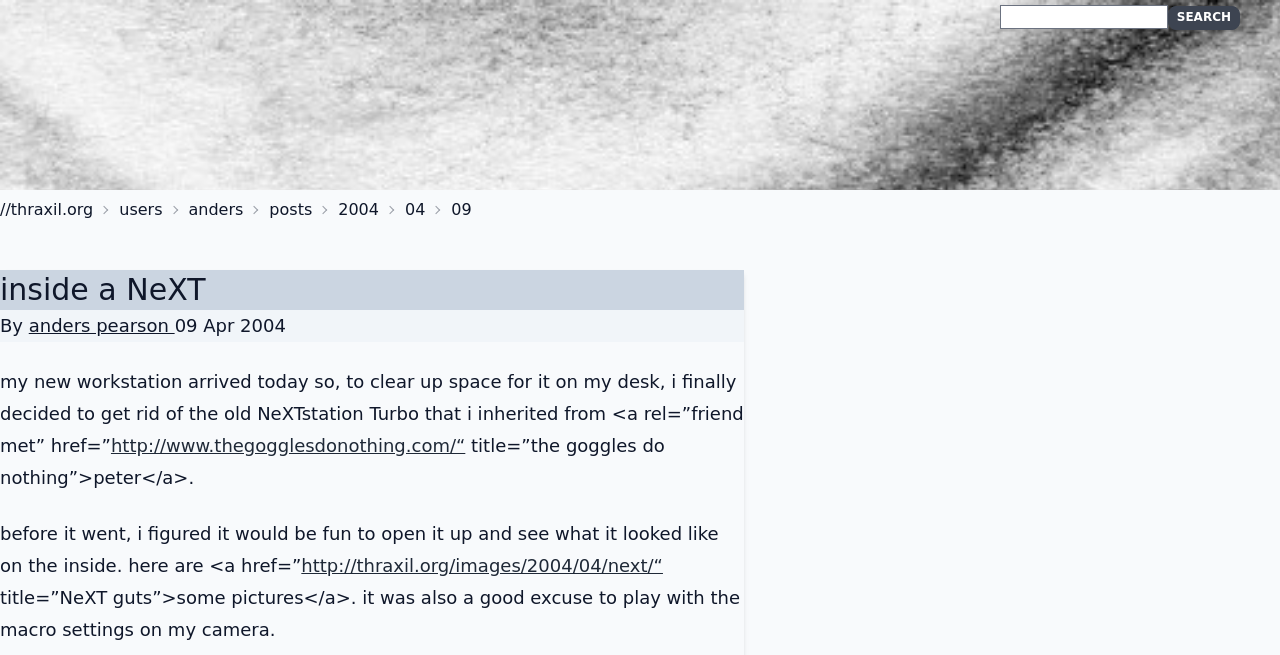Using the webpage screenshot, locate the HTML element that fits the following description and provide its bounding box: "04".

[0.316, 0.302, 0.332, 0.339]